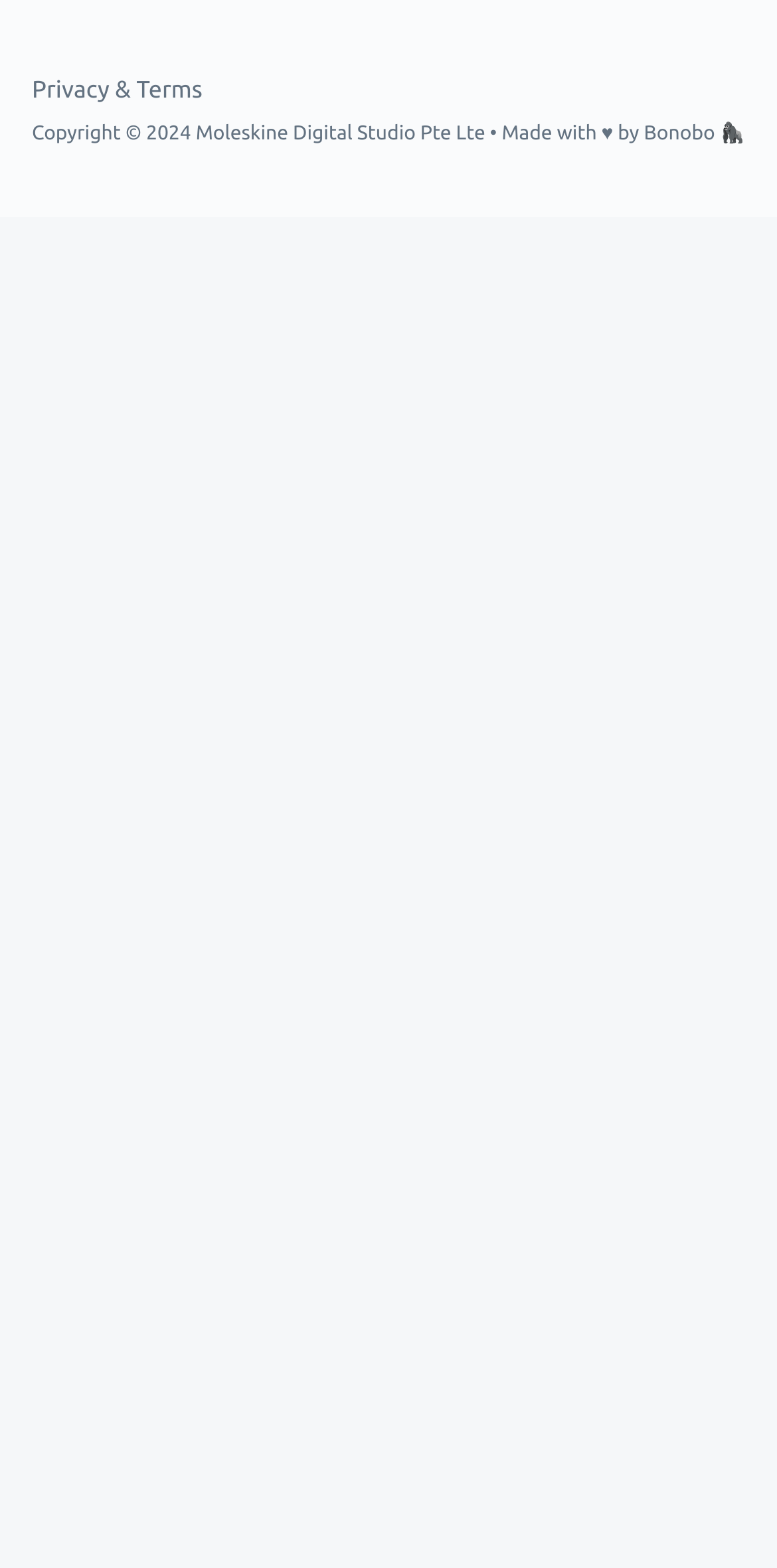Please identify the bounding box coordinates for the region that you need to click to follow this instruction: "View privacy and terms".

[0.041, 0.051, 0.261, 0.067]